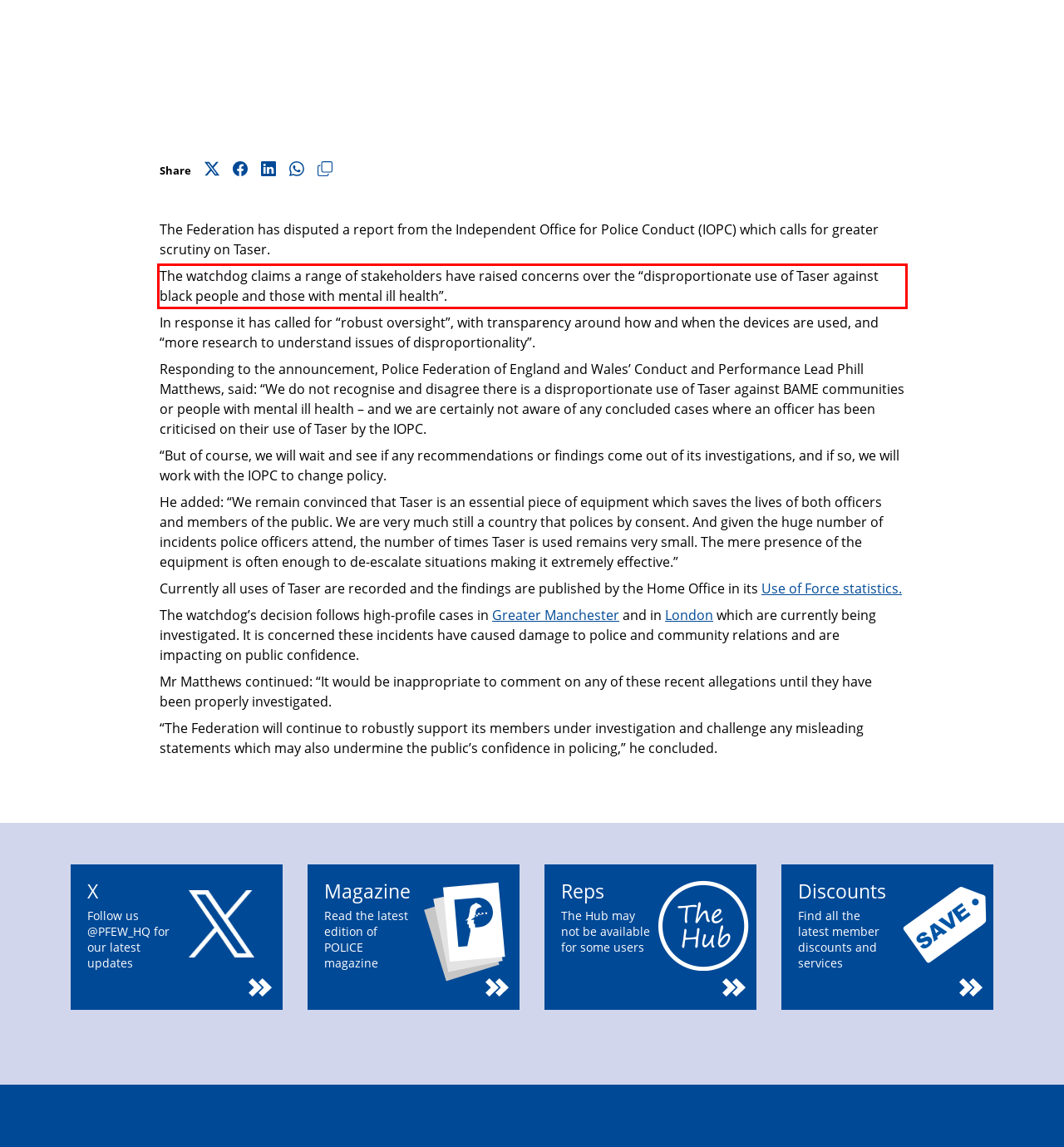The screenshot provided shows a webpage with a red bounding box. Apply OCR to the text within this red bounding box and provide the extracted content.

The watchdog claims a range of stakeholders have raised concerns over the “disproportionate use of Taser against black people and those with mental ill health”.